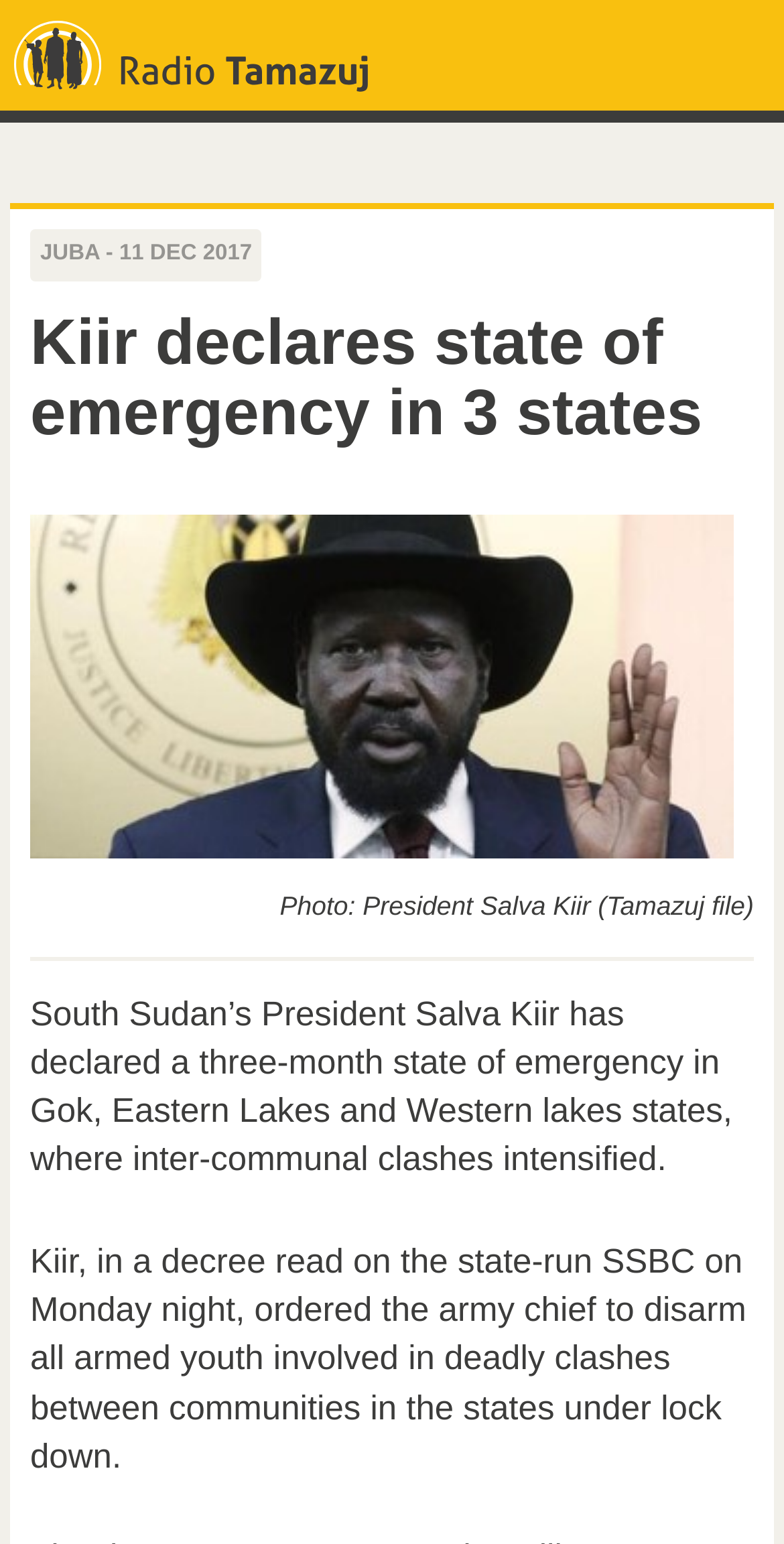Based on the image, give a detailed response to the question: Who declared a state of emergency?

The answer can be found in the StaticText element that says 'South Sudan’s President Salva Kiir has declared a three-month state of emergency...' which indicates that Salva Kiir is the one who declared the state of emergency.